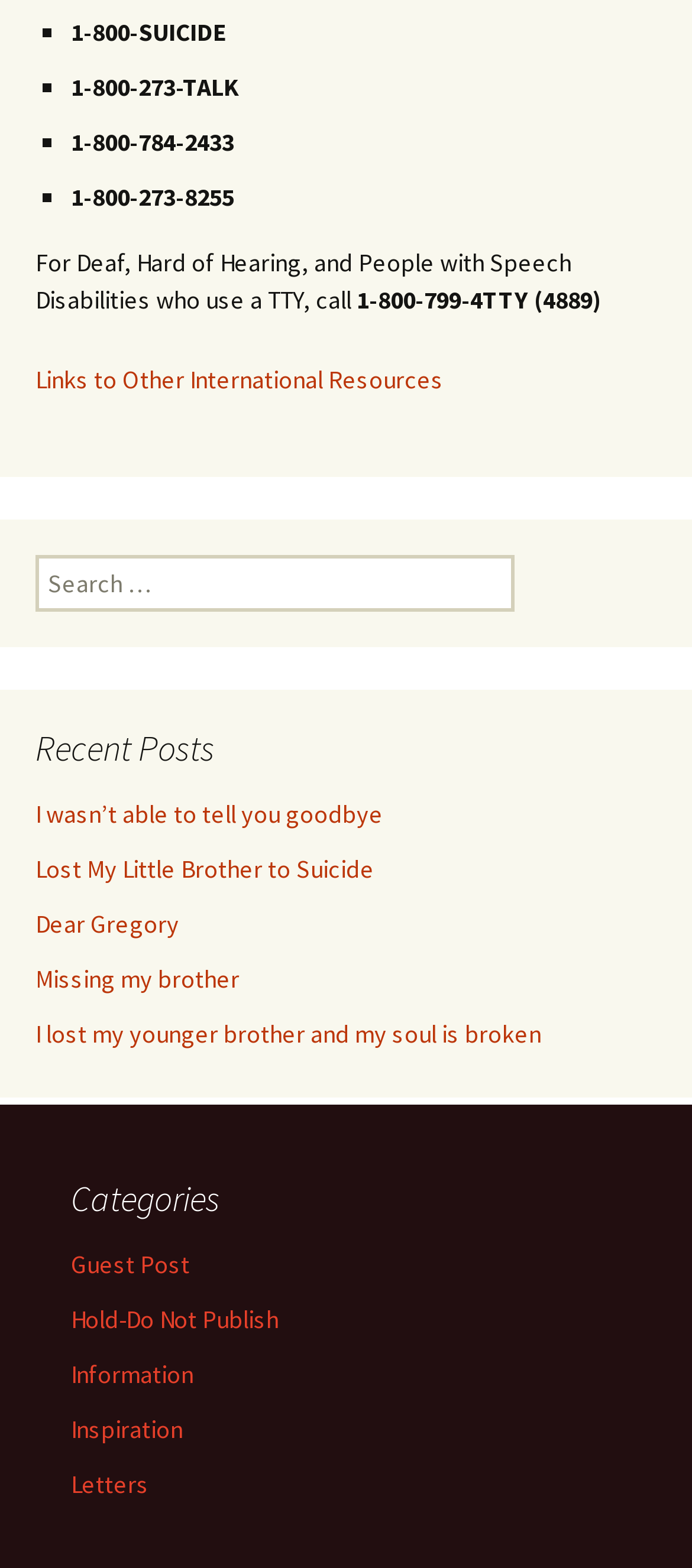Identify the bounding box for the given UI element using the description provided. Coordinates should be in the format (top-left x, top-left y, bottom-right x, bottom-right y) and must be between 0 and 1. Here is the description: Links to Other International Resources

[0.051, 0.231, 0.641, 0.252]